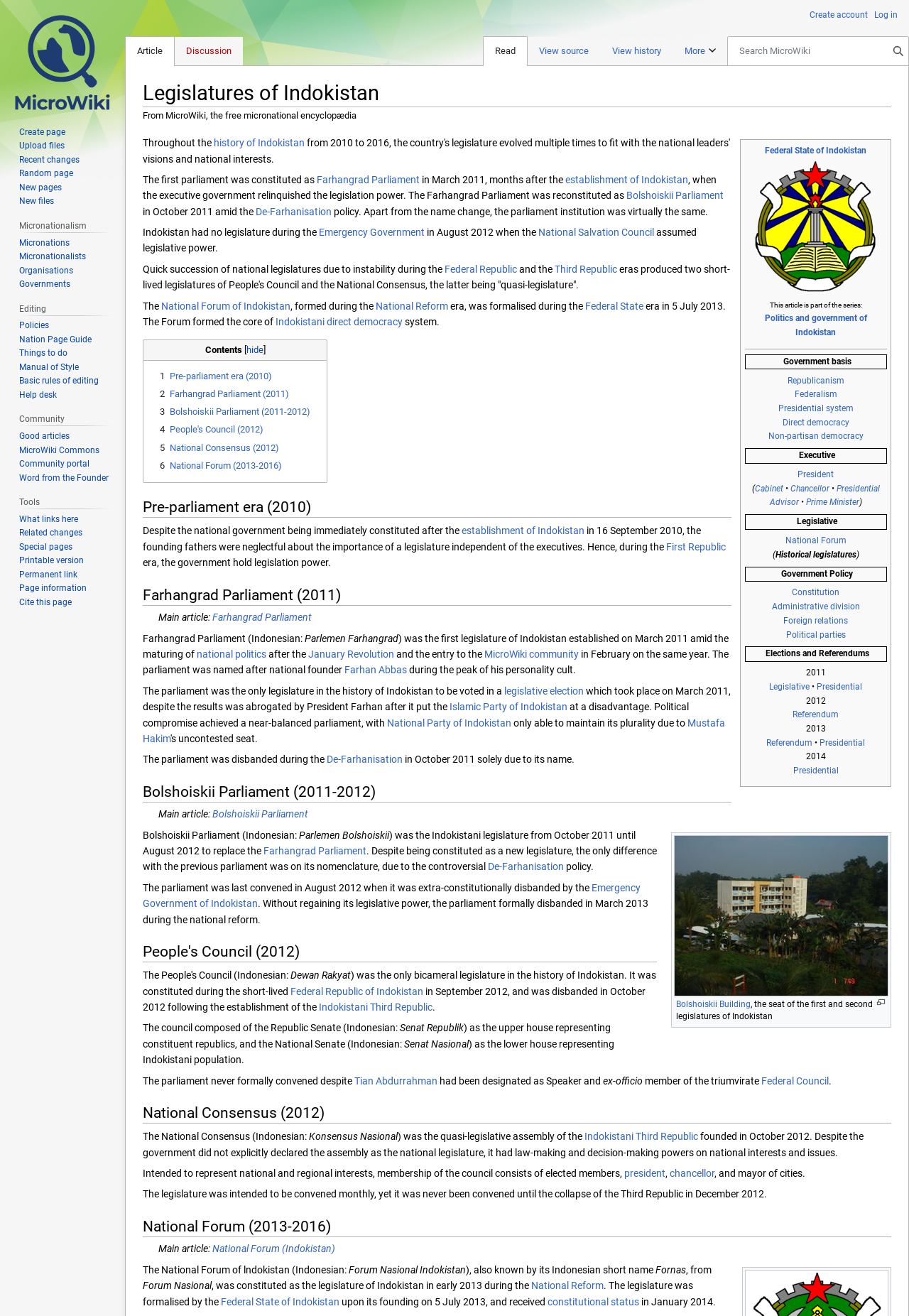What is the name of the government policy that led to the reconstitution of the Farhangrad Parliament as Bolshoiskii Parliament?
Give a detailed response to the question by analyzing the screenshot.

The answer can be found in the paragraph that mentions the reconstitution of the Farhangrad Parliament as Bolshoiskii Parliament in October 2011. It states that this was done amid the De-Farhanisation policy.